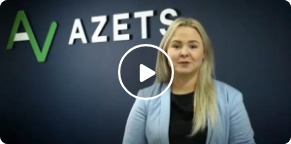Summarize the image with a detailed description that highlights all prominent details.

In this image, a professional woman is speaking in front of the Azets logo, which prominently features a stylized "A" and the word "AZETS" in bold lettering. The background is a deep blue, providing a striking contrast to her light attire, which includes a soft blue blazer over a dark top. The scene appears to be set within a modern office environment, likely a promotional or informational piece for Azets, a company known for its application and assessment guidance services. This visual suggests a focus on career development and the opportunities offered by Azets for potential employees or clients.